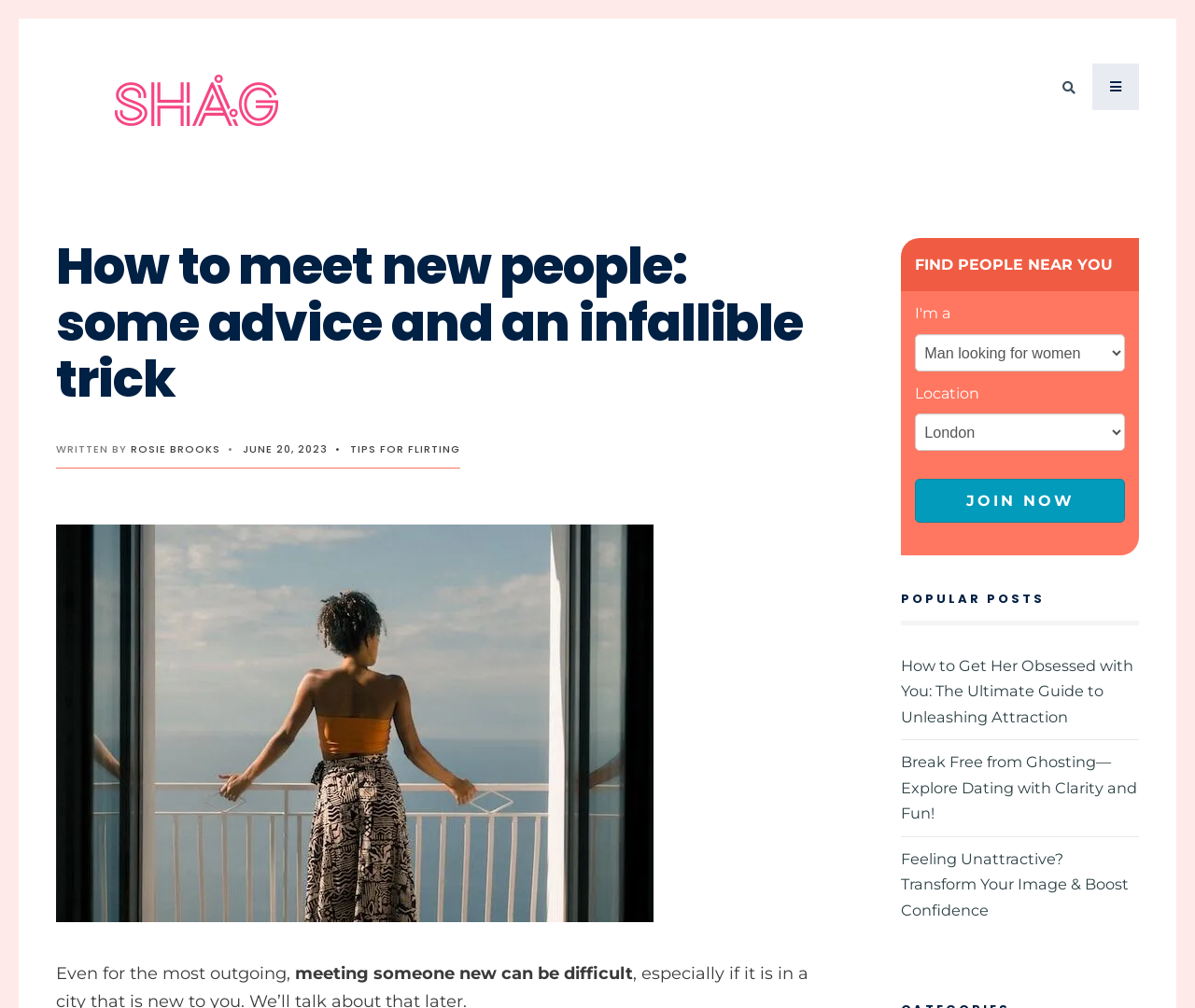What is the function of the search textbox?
Please provide a single word or phrase answer based on the image.

To search the website